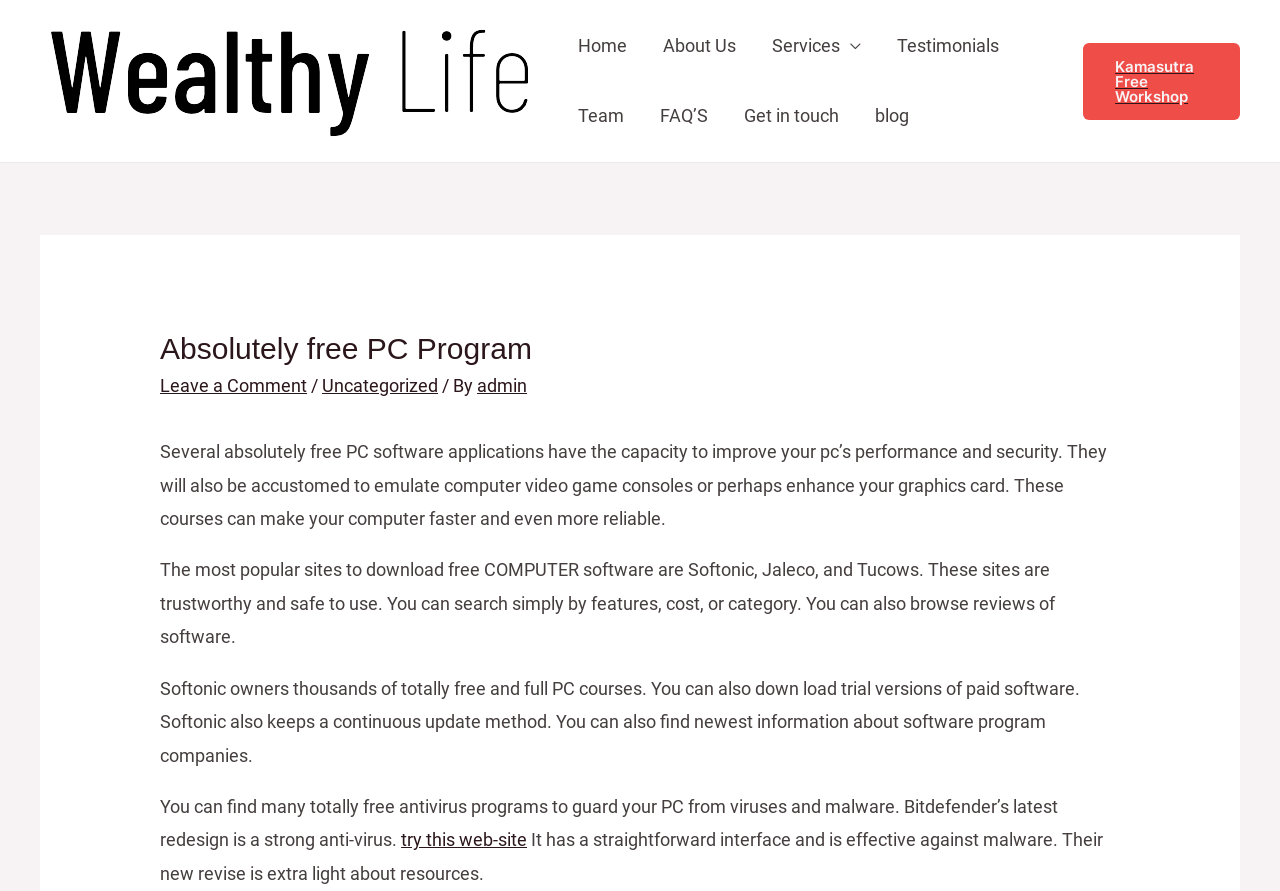Find the UI element described as: "Say Hello!" and predict its bounding box coordinates. Ensure the coordinates are four float numbers between 0 and 1, [left, top, right, bottom].

None